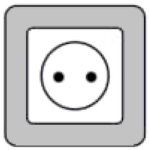What type of plugs is the Type C outlet compatible with?
Utilize the image to construct a detailed and well-explained answer.

According to the caption, the Type C outlet is compatible with Type E and Type F plugs, which is an important consideration for travelers who need to use their electronics in South Korea.